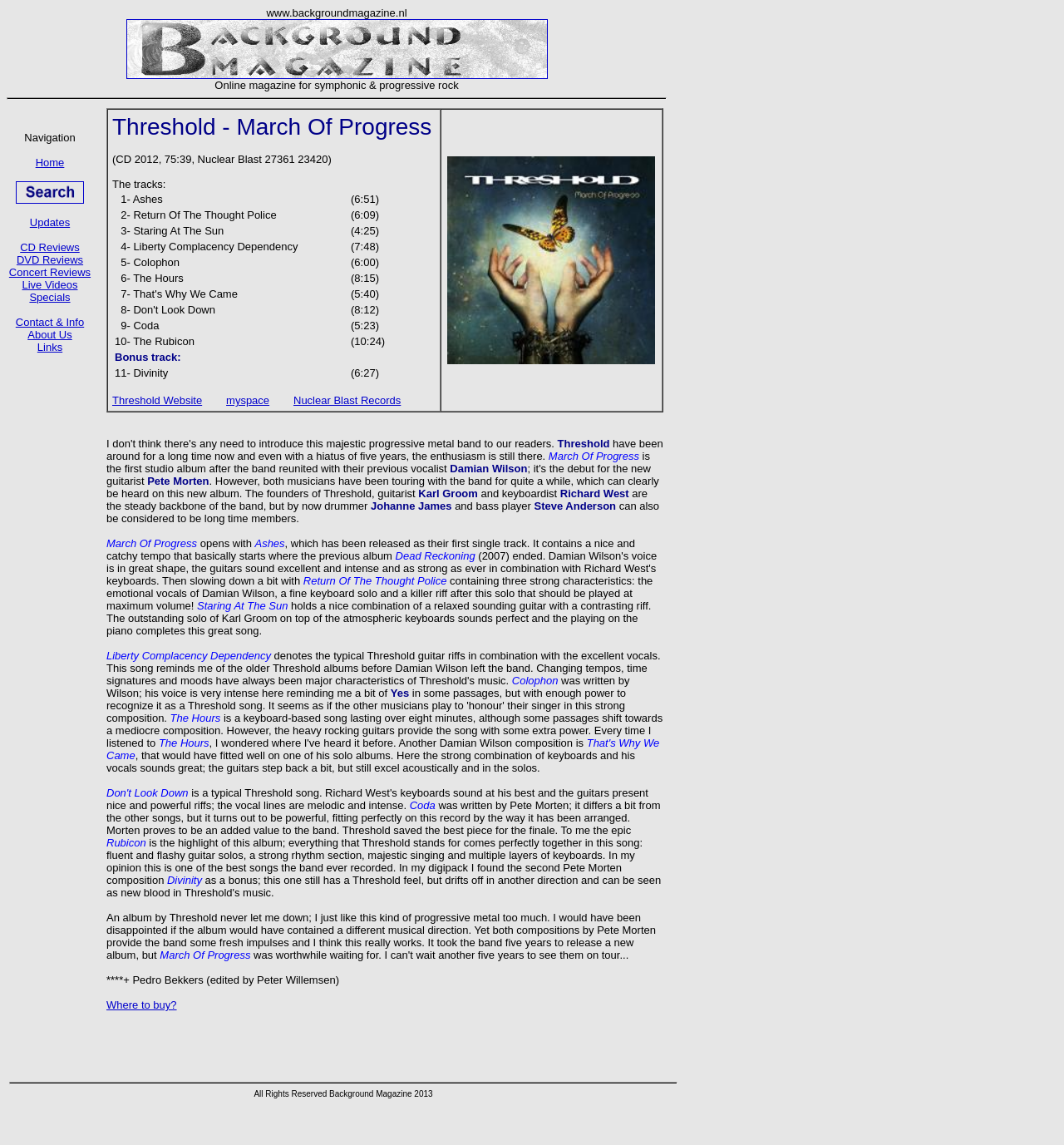Extract the bounding box coordinates of the UI element described by: "myspace". The coordinates should include four float numbers ranging from 0 to 1, e.g., [left, top, right, bottom].

[0.213, 0.344, 0.253, 0.355]